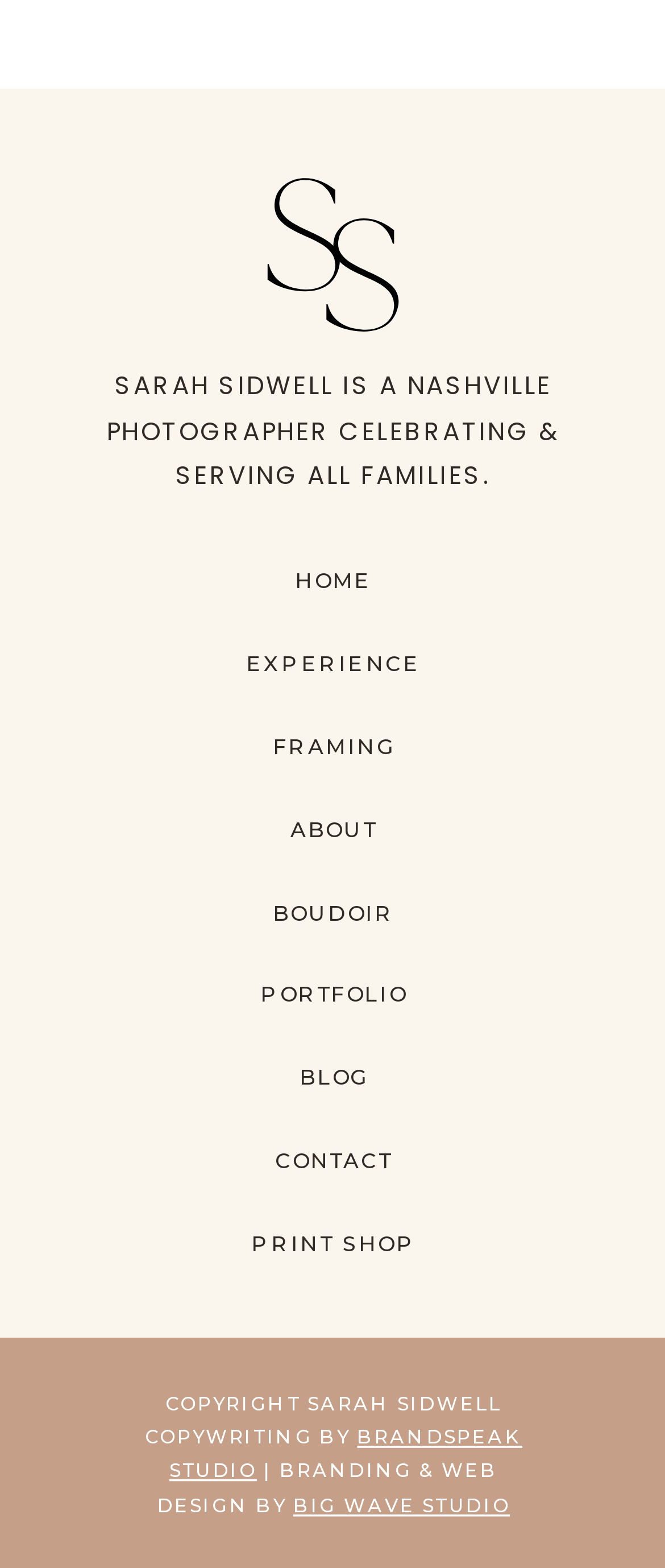Determine the bounding box coordinates of the region to click in order to accomplish the following instruction: "view portfolio". Provide the coordinates as four float numbers between 0 and 1, specifically [left, top, right, bottom].

[0.344, 0.623, 0.659, 0.644]